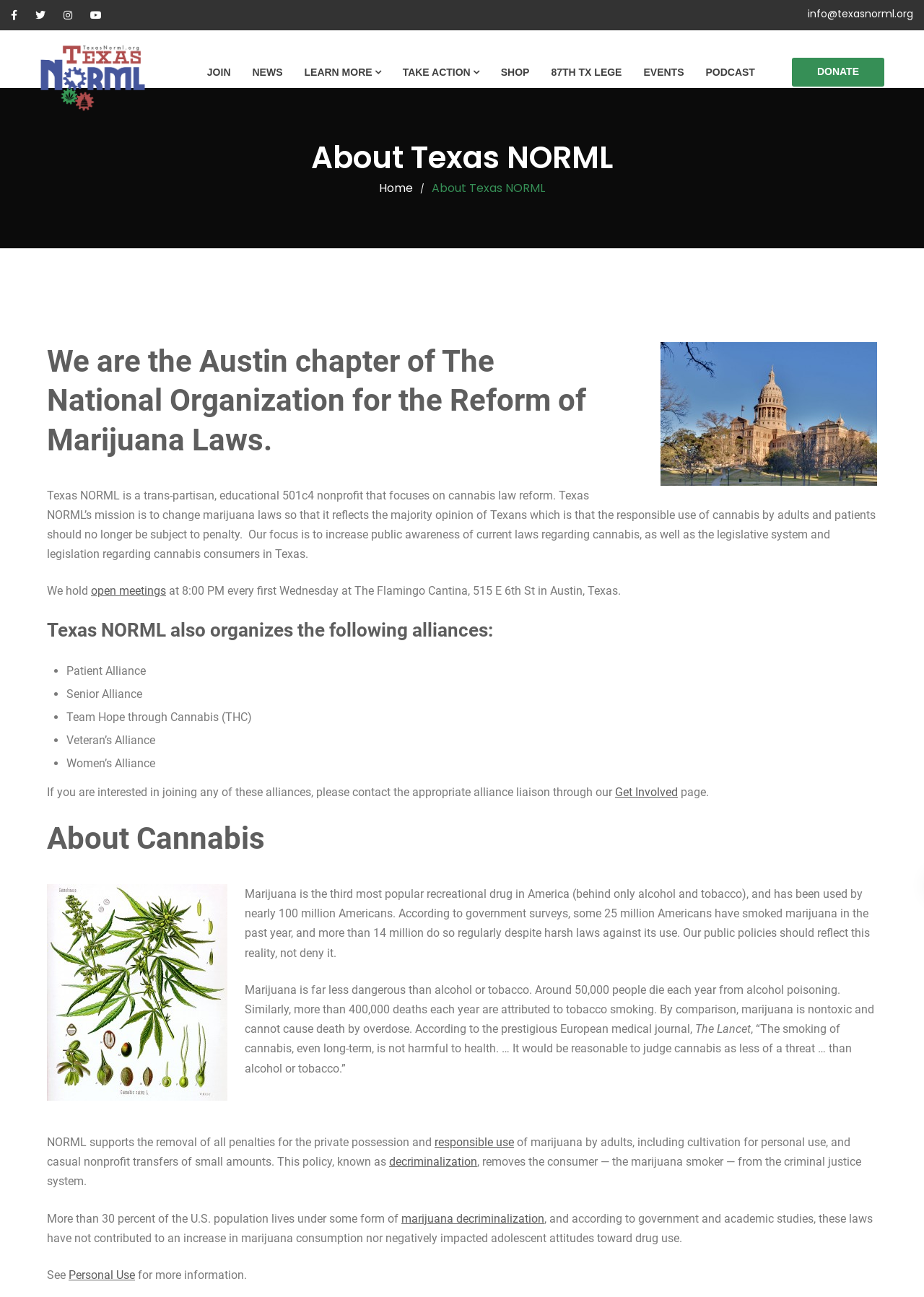Please provide the bounding box coordinates for the element that needs to be clicked to perform the instruction: "Click the open meetings link". The coordinates must consist of four float numbers between 0 and 1, formatted as [left, top, right, bottom].

[0.098, 0.45, 0.18, 0.461]